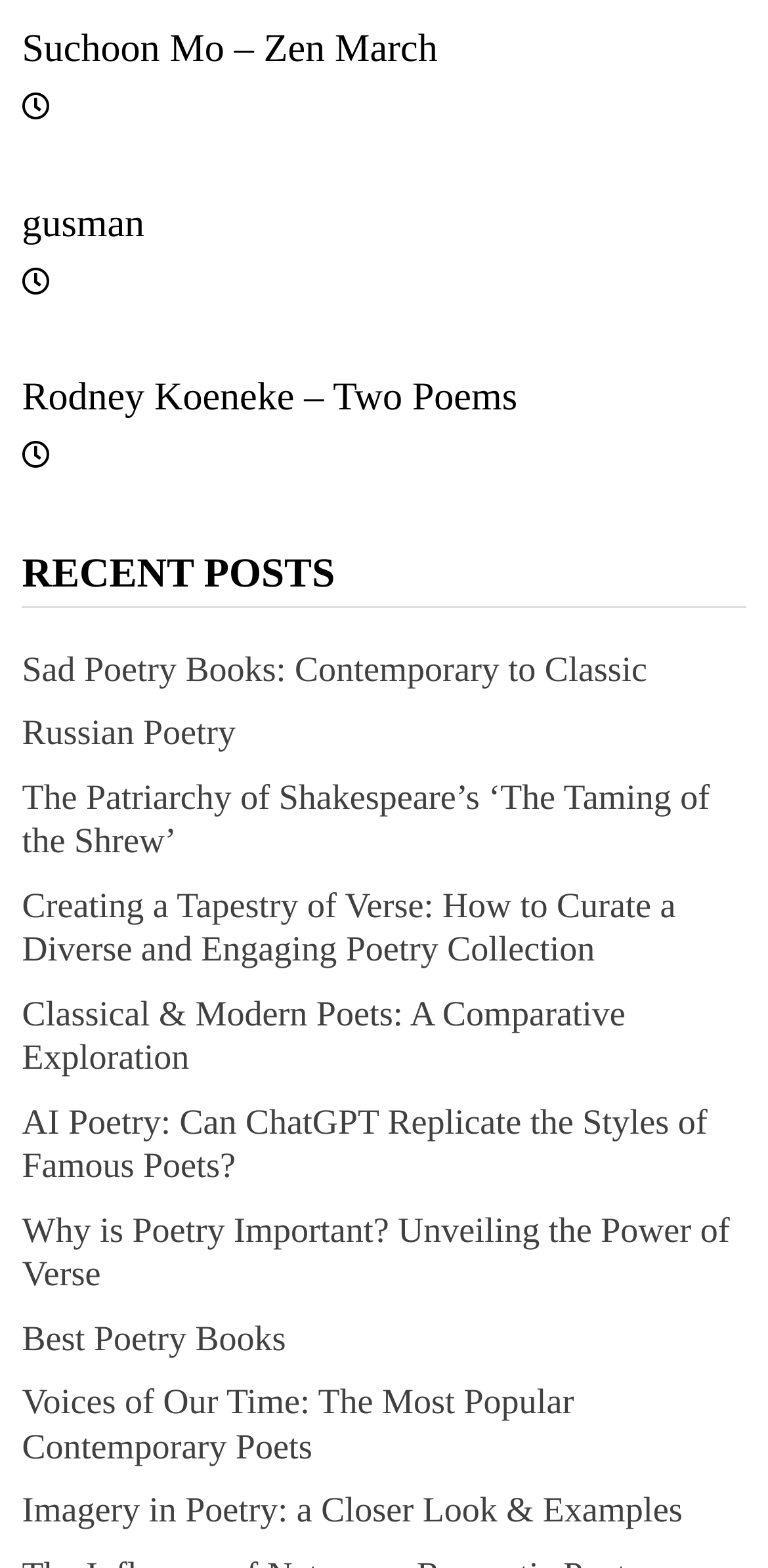Please indicate the bounding box coordinates of the element's region to be clicked to achieve the instruction: "view Suchoon Mo's Zen March". Provide the coordinates as four float numbers between 0 and 1, i.e., [left, top, right, bottom].

[0.029, 0.018, 0.57, 0.045]